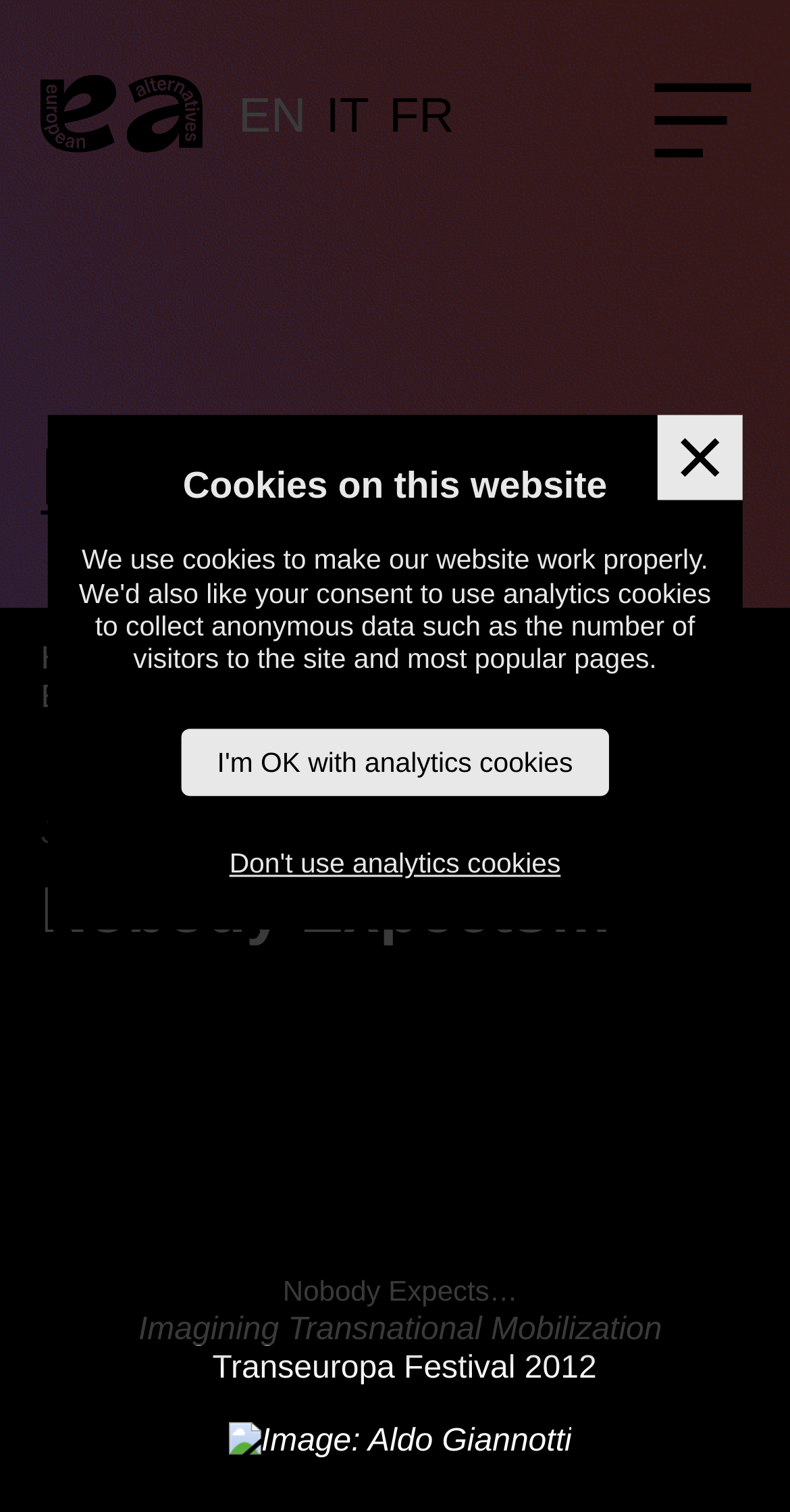Please identify the bounding box coordinates of the clickable area that will fulfill the following instruction: "Learn about Dermatology". The coordinates should be in the format of four float numbers between 0 and 1, i.e., [left, top, right, bottom].

None